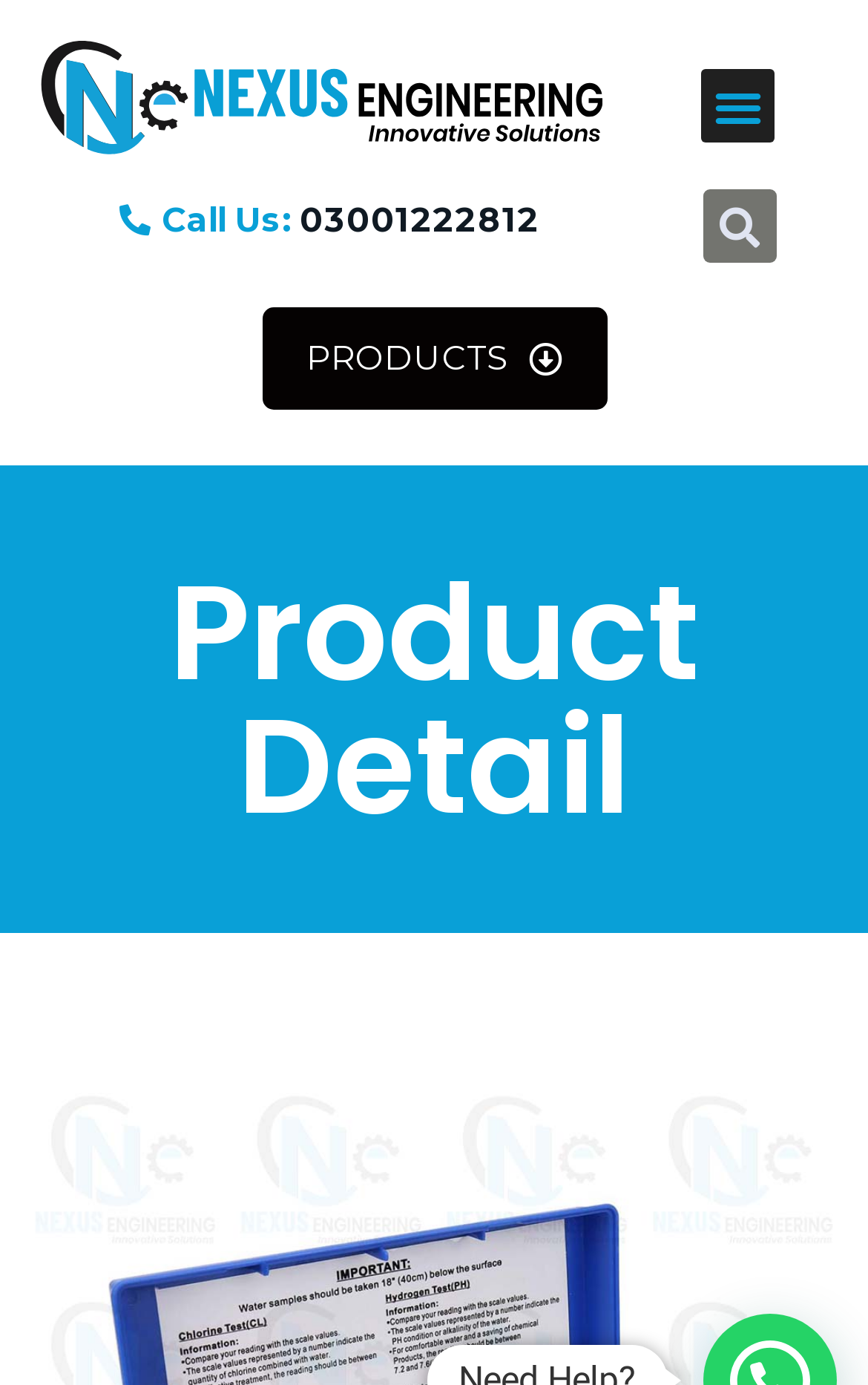Illustrate the webpage thoroughly, mentioning all important details.

The webpage is about the CE-031 PH & Chlorine Pool Water Testing Kit, a product for maintaining swimming pool water quality. At the top left of the page, there is a link and an image with the logo "nex-01". On the top right, there is a button labeled "Menu Toggle" that is not expanded. 

Below the logo, there is a section with a "Call Us:" label and a phone number "03001222812". 

To the right of the phone number section, there is a search bar. 

Below the top section, there is a main content area with a link labeled "PRODUCTS" that has a dropdown menu when expanded. This link is positioned roughly in the middle of the page. 

The main content area is headed by a title "Product Detail" that spans almost the entire width of the page.